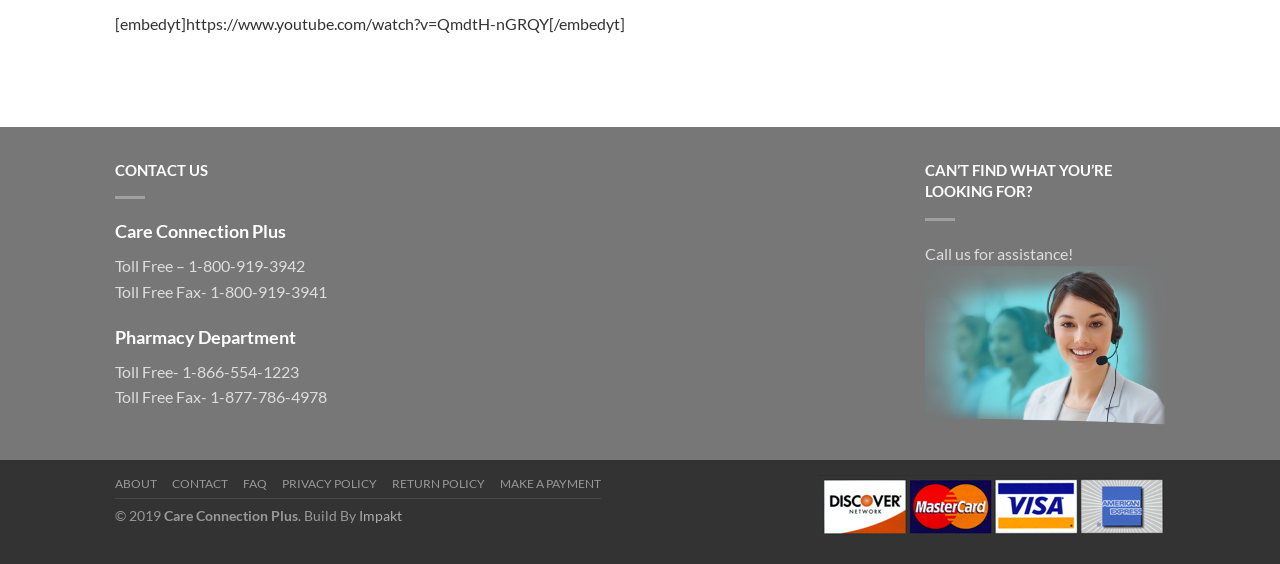Please identify the bounding box coordinates of the element's region that needs to be clicked to fulfill the following instruction: "Make a payment". The bounding box coordinates should consist of four float numbers between 0 and 1, i.e., [left, top, right, bottom].

[0.391, 0.842, 0.47, 0.884]